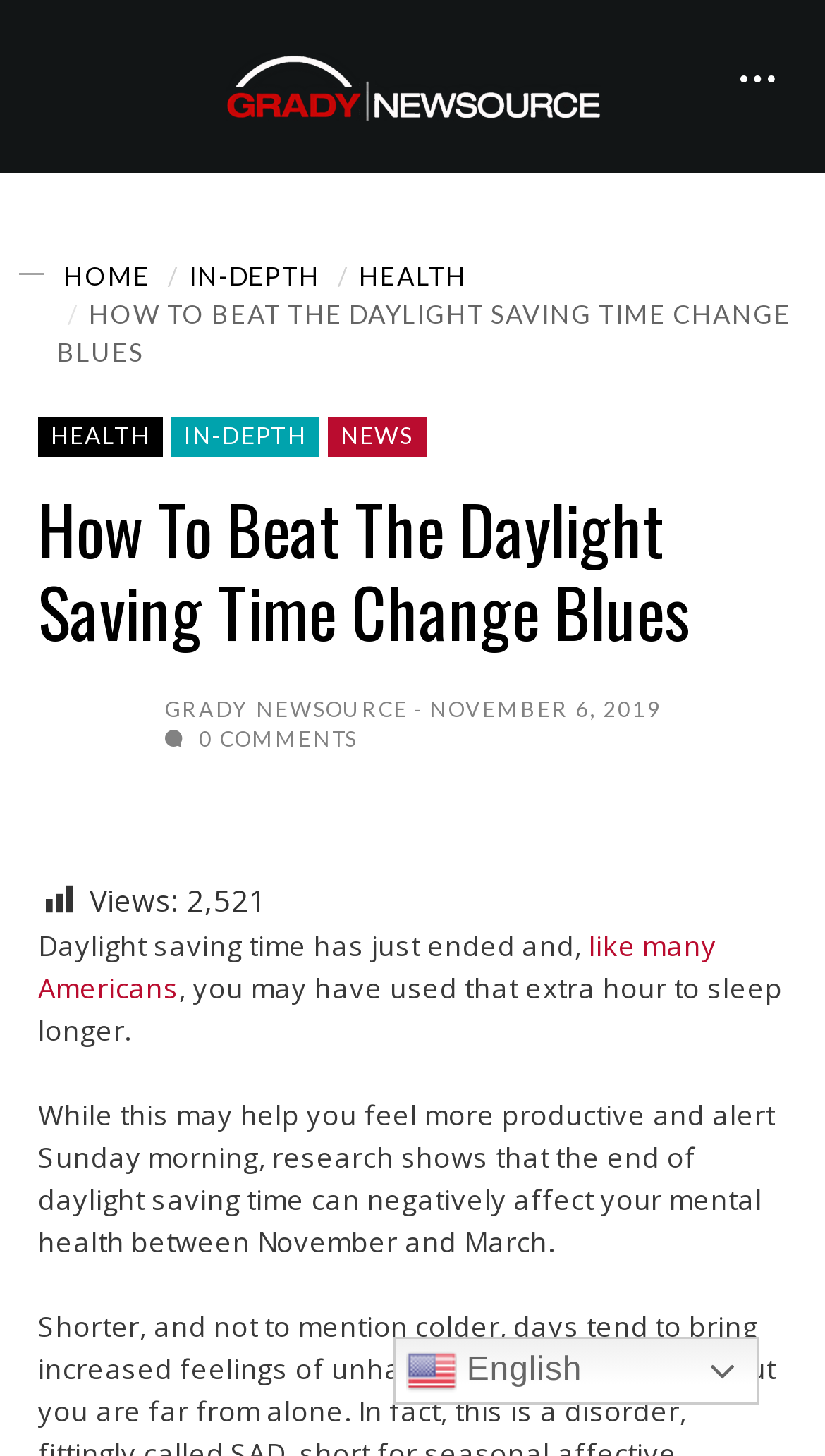Given the following UI element description: "like many Americans", find the bounding box coordinates in the webpage screenshot.

[0.046, 0.637, 0.869, 0.692]